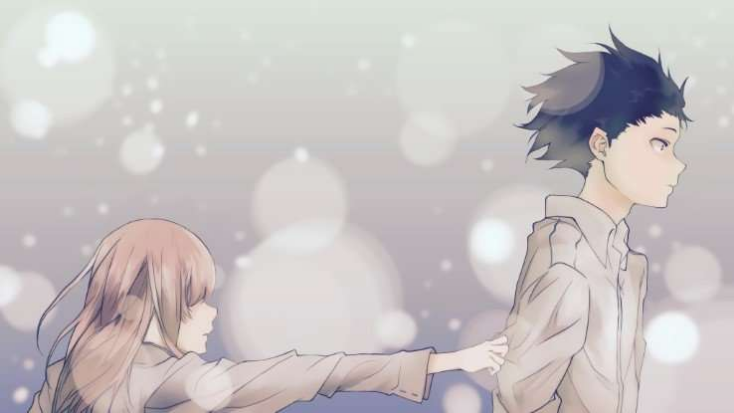What is the boy's facial expression?
Please look at the screenshot and answer using one word or phrase.

Distant